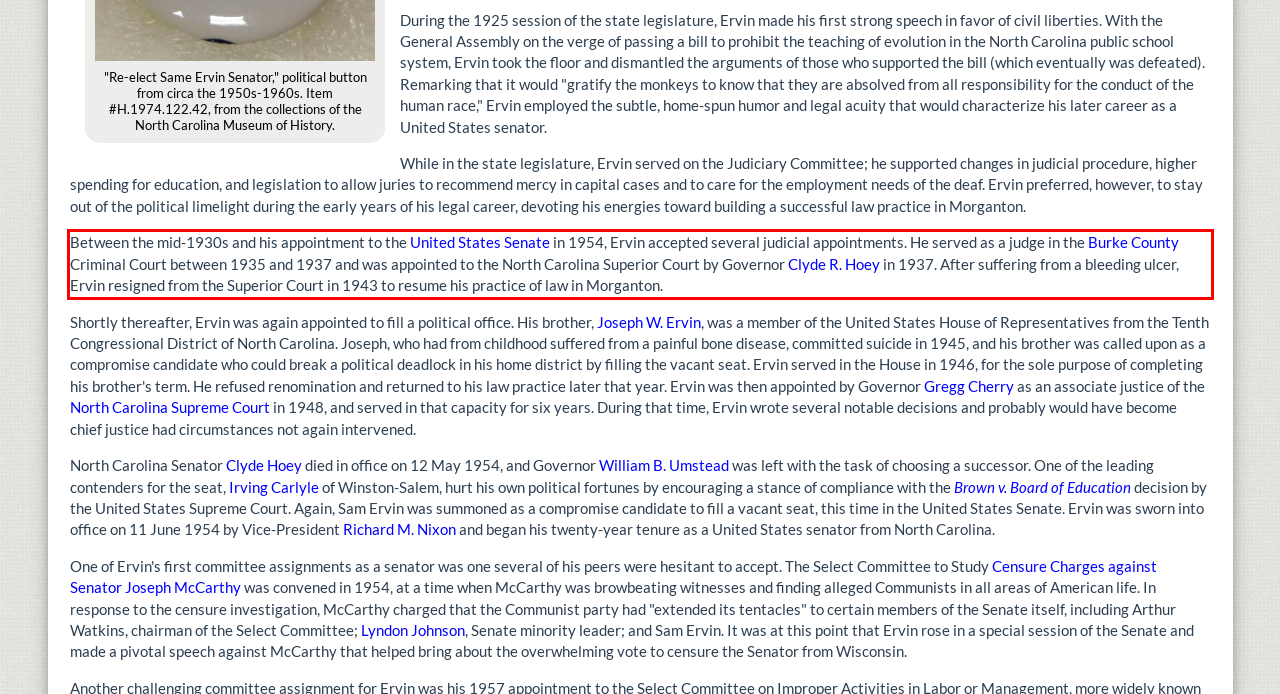Using the provided screenshot of a webpage, recognize and generate the text found within the red rectangle bounding box.

Between the mid-1930s and his appointment to the United States Senate in 1954, Ervin accepted several judicial appointments. He served as a judge in the Burke County Criminal Court between 1935 and 1937 and was appointed to the North Carolina Superior Court by Governor Clyde R. Hoey in 1937. After suffering from a bleeding ulcer, Ervin resigned from the Superior Court in 1943 to resume his practice of law in Morganton.